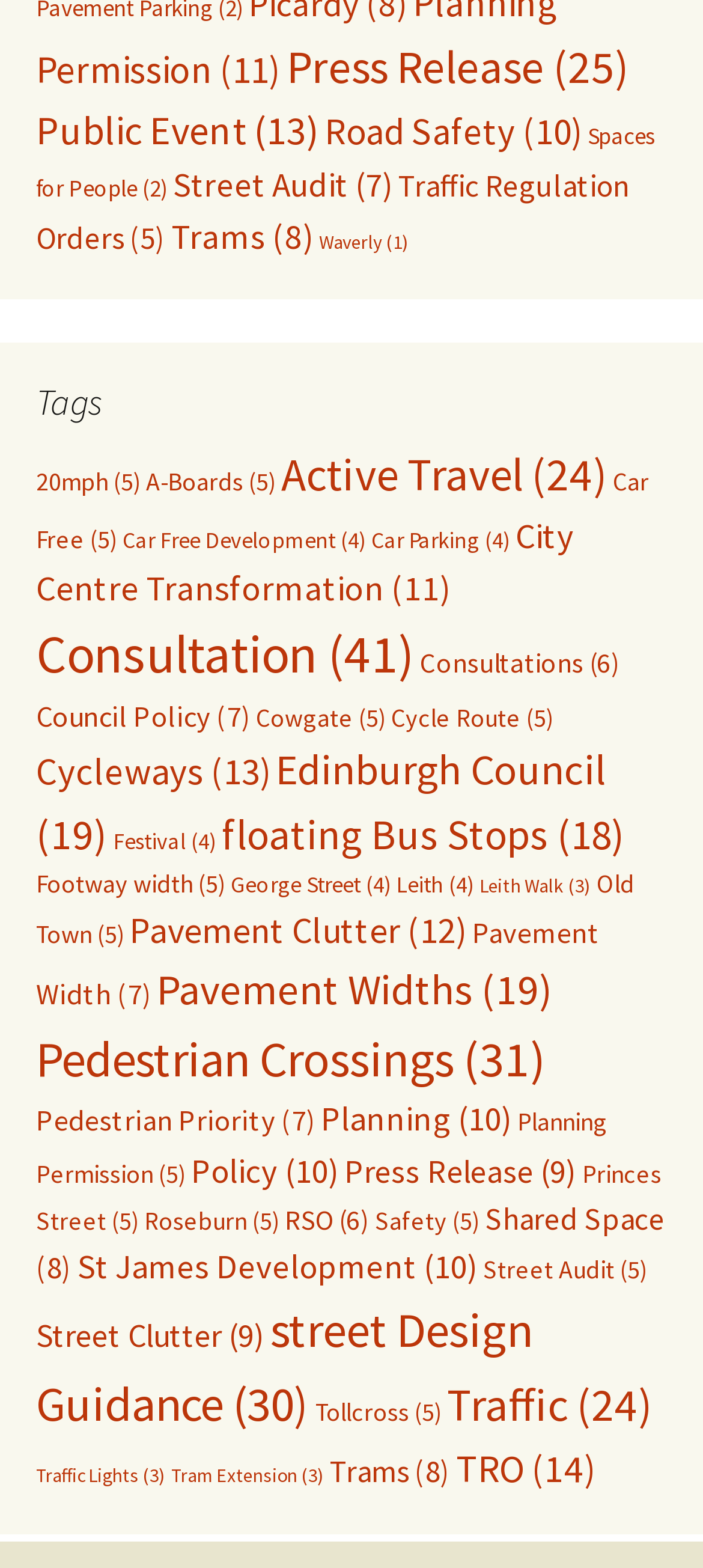How many links are there under the 'Tags' heading?
Give a single word or phrase answer based on the content of the image.

34